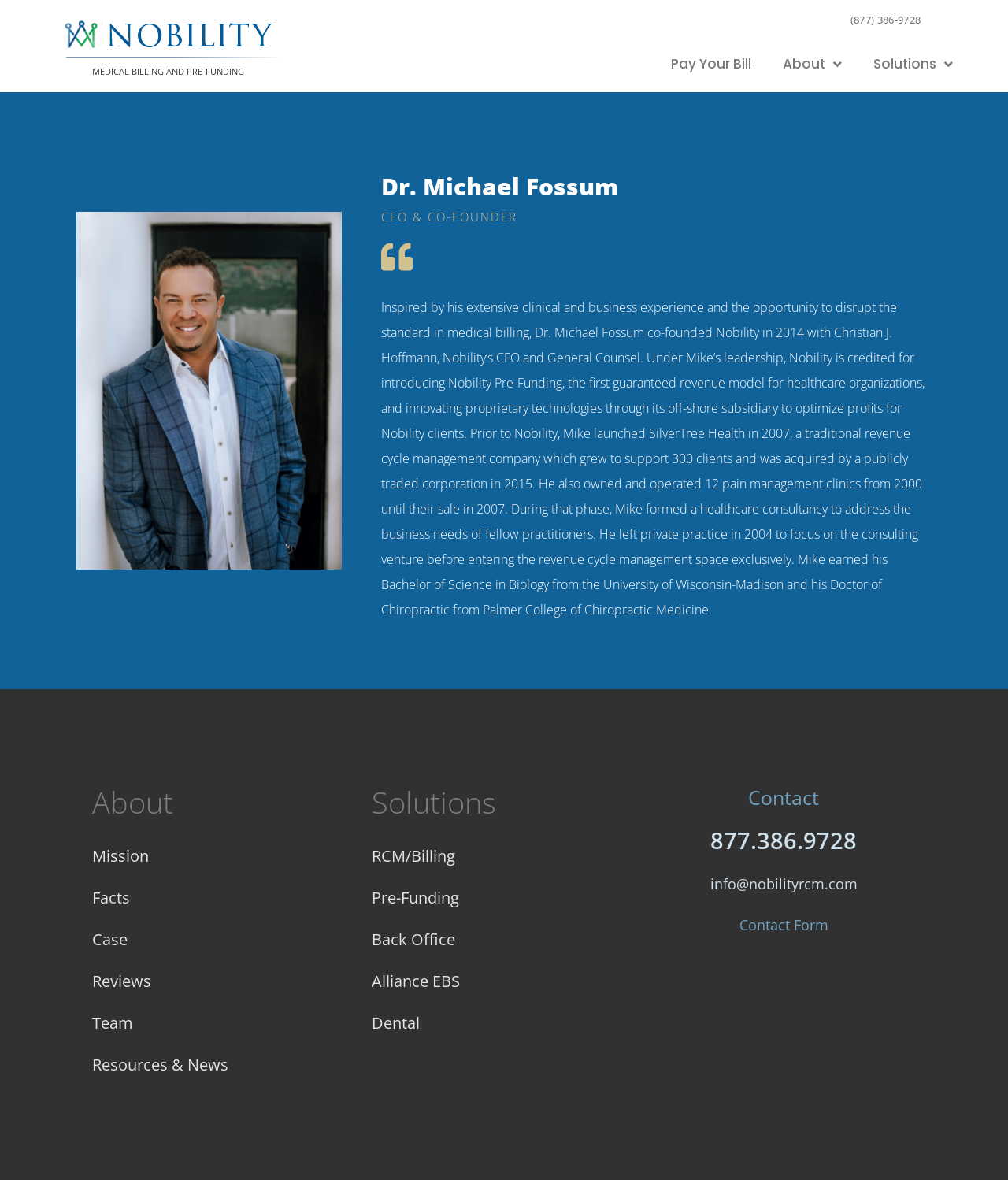Describe the webpage in detail, including text, images, and layout.

The webpage is about Dr. Michael Fossum, the CEO and Co-Founder of Nobility. At the top, there is a navigation menu with links to "MEDICAL BILLING AND PRE-FUNDING", "Pay Your Bill", "About", "Solutions", and a phone number "(877) 386-9728". 

Below the navigation menu, there is a main section that contains a heading "Dr. Michael Fossum" and a subheading "CEO & CO-FOUNDER". This section also includes a lengthy paragraph describing Dr. Fossum's background, experience, and achievements in the medical billing industry.

To the left of the main section, there are two columns of links. The first column has links to "About", "Mission", "Facts", "Case", "Reviews", "Team", and "Resources & News". The second column has links to "Solutions", "RCM/Billing", "Pre-Funding", "Back Office", "Alliance EBS", and "Dental".

At the bottom of the page, there is a "Contact" section with a heading "877.386.9728" and links to "info@nobilityrcm.com" and a "Contact Form".